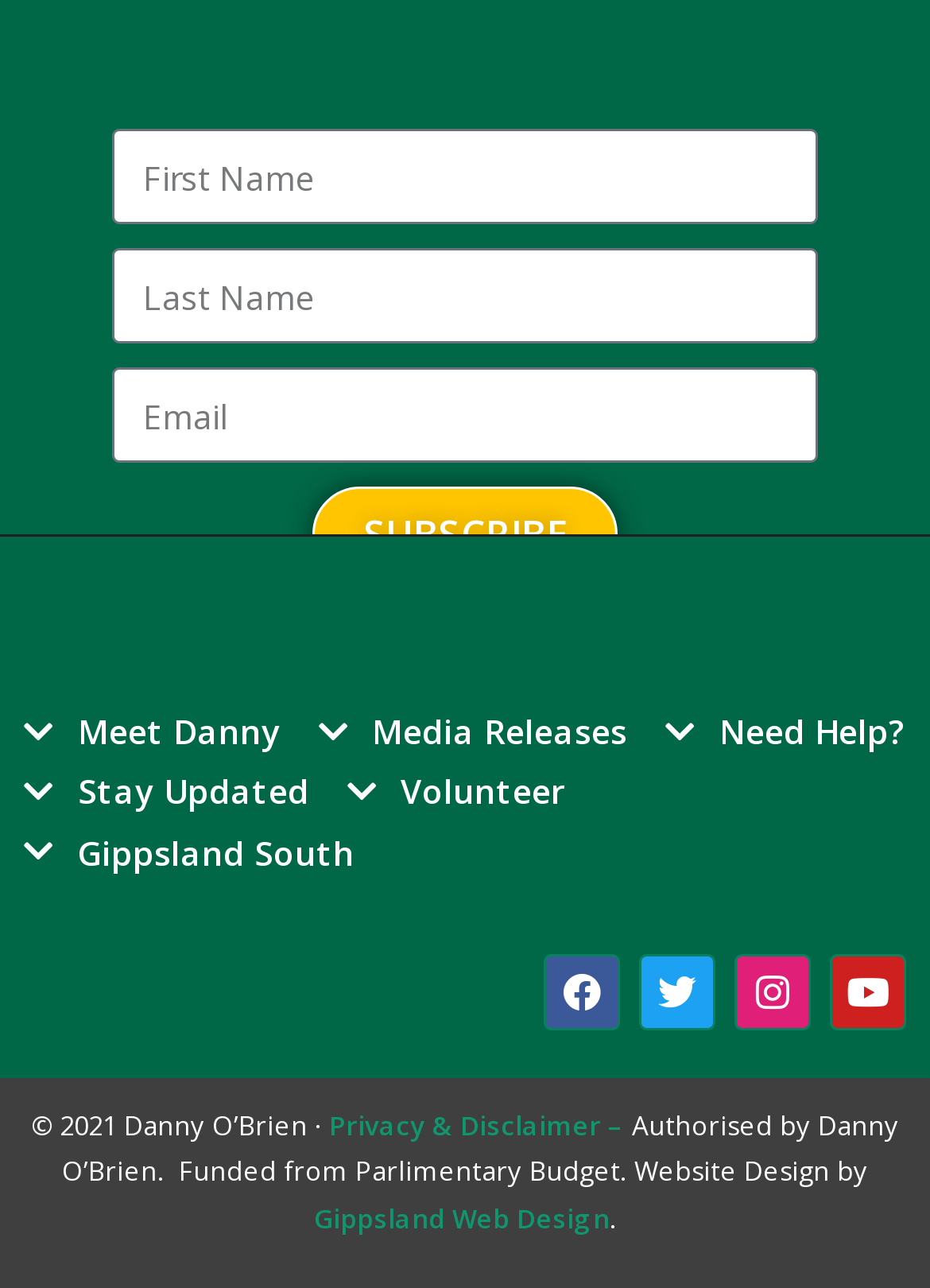Based on the element description Volunteer, identify the bounding box coordinates for the UI element. The coordinates should be in the format (top-left x, top-left y, bottom-right x, bottom-right y) and within the 0 to 1 range.

[0.373, 0.591, 0.608, 0.638]